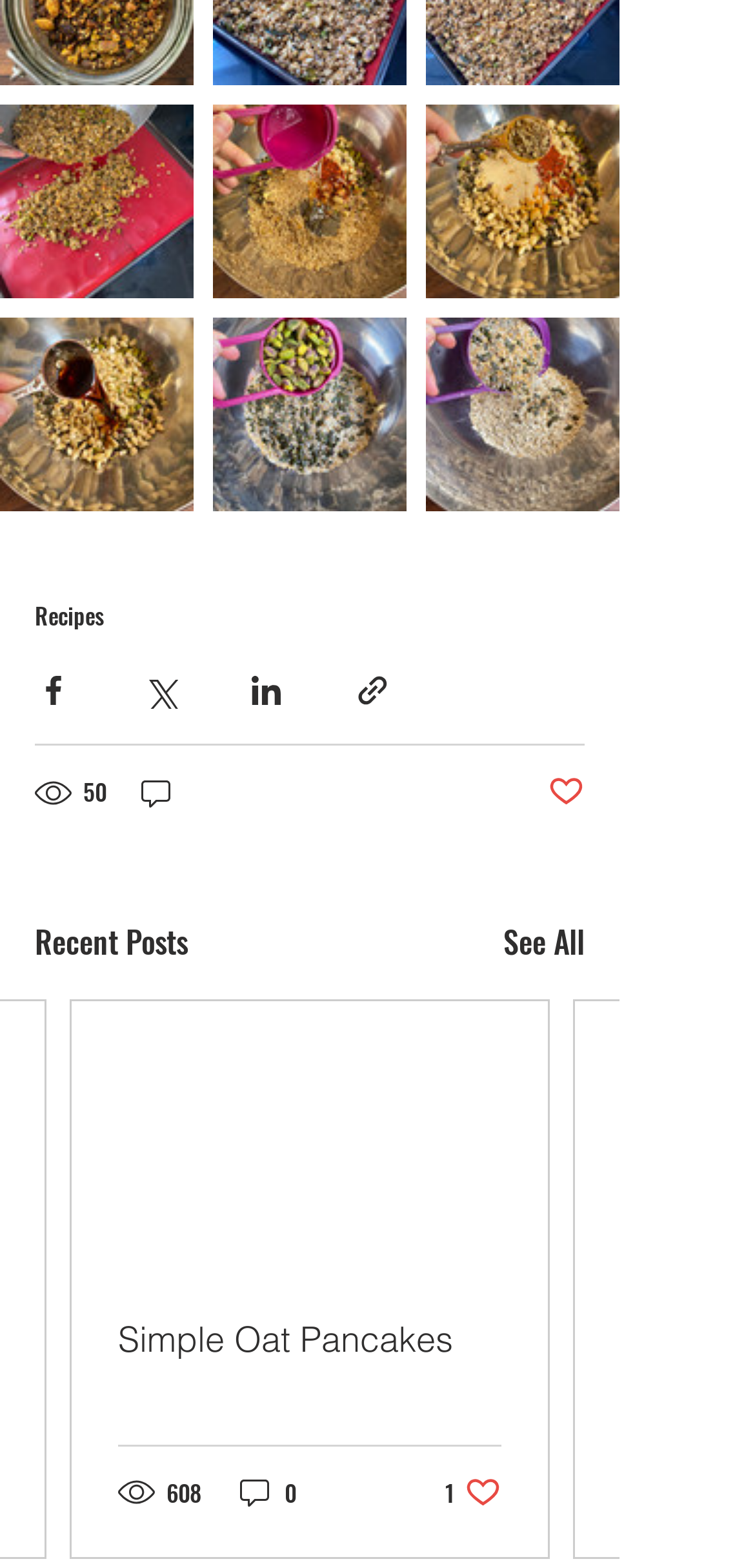Analyze the image and deliver a detailed answer to the question: What is the status of the like button on the first post?

I noticed a button with the text '1 like. Post not marked as liked', which suggests that the post has one like, but the user has not marked it as liked.